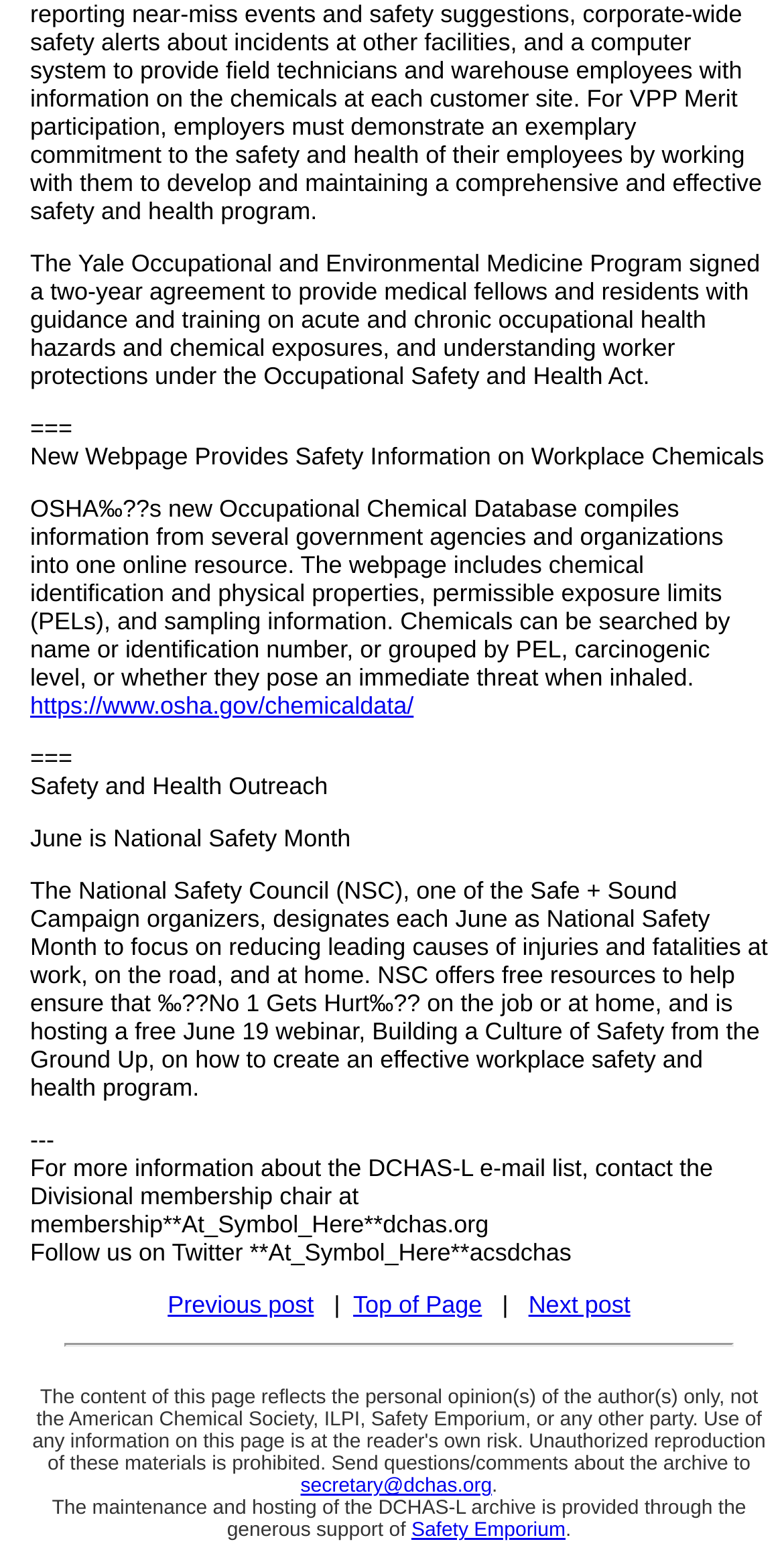Given the description "Top of Page", provide the bounding box coordinates of the corresponding UI element.

[0.45, 0.828, 0.615, 0.846]